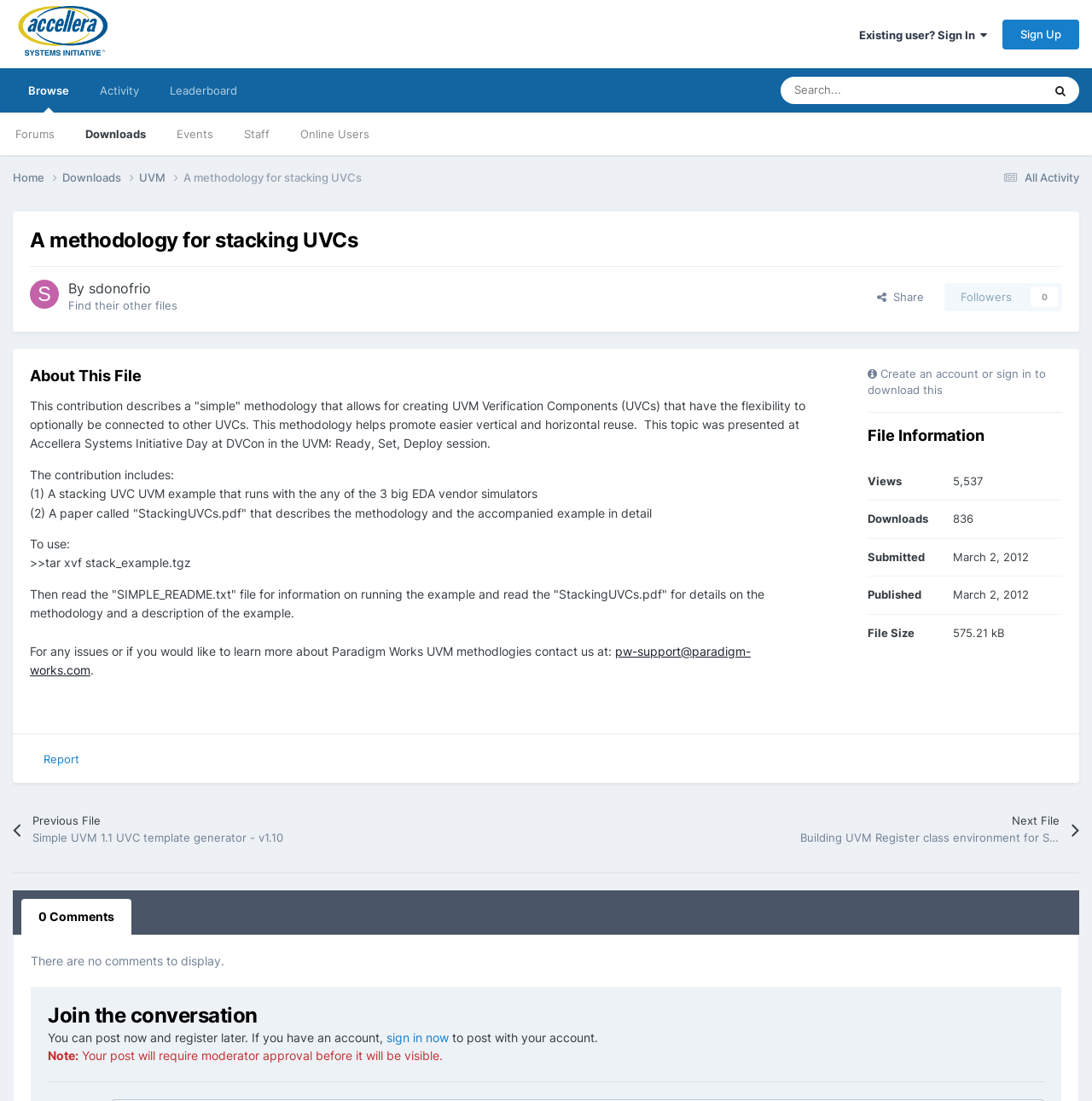Explain the webpage in detail, including its primary components.

This webpage is a forum discussion page about a methodology for stacking UVM Verification Components (UVCs). At the top, there is a navigation bar with links to "Accellera Systems Initiative Forums", "Existing user? Sign In", "Sign Up", "Browse", "Forums", "Downloads", "Events", "Staff", and "Online Users". Below the navigation bar, there is a search box and a button to search for specific content.

The main content of the page is divided into two sections. On the left, there is a section with a heading "A methodology for stacking UVCs" and a description of the methodology, which allows for creating UVM Verification Components (UVCs) that can be connected to other UVCs. This section also includes information about the contribution, such as the files included and how to use them.

On the right, there is a complementary section with information about the file, including the number of views, downloads, and when it was submitted and published. There are also links to report the file and to navigate to the previous and next files.

At the bottom of the page, there is a tab list with a single tab "0 Comments" selected, indicating that there are no comments to display. Below the tab list, there is a section to join the conversation, where users can post comments and register later.

Throughout the page, there are various links, buttons, and images, including a disclosure triangle, a separator line, and a layout table.